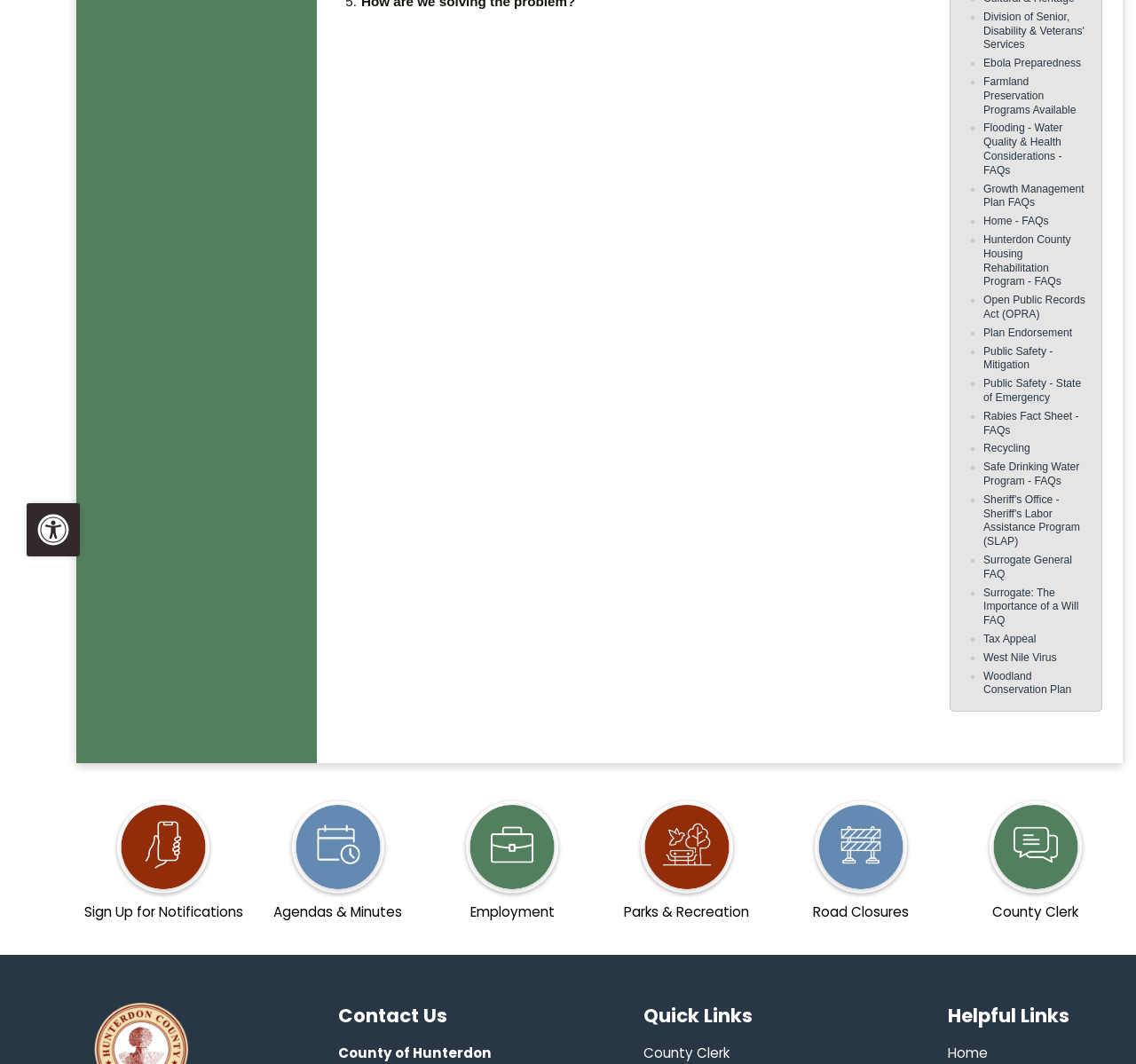Based on the element description Woodland Conservation Plan, identify the bounding box of the UI element in the given webpage screenshot. The coordinates should be in the format (top-left x, top-left y, bottom-right x, bottom-right y) and must be between 0 and 1.

[0.866, 0.629, 0.943, 0.654]